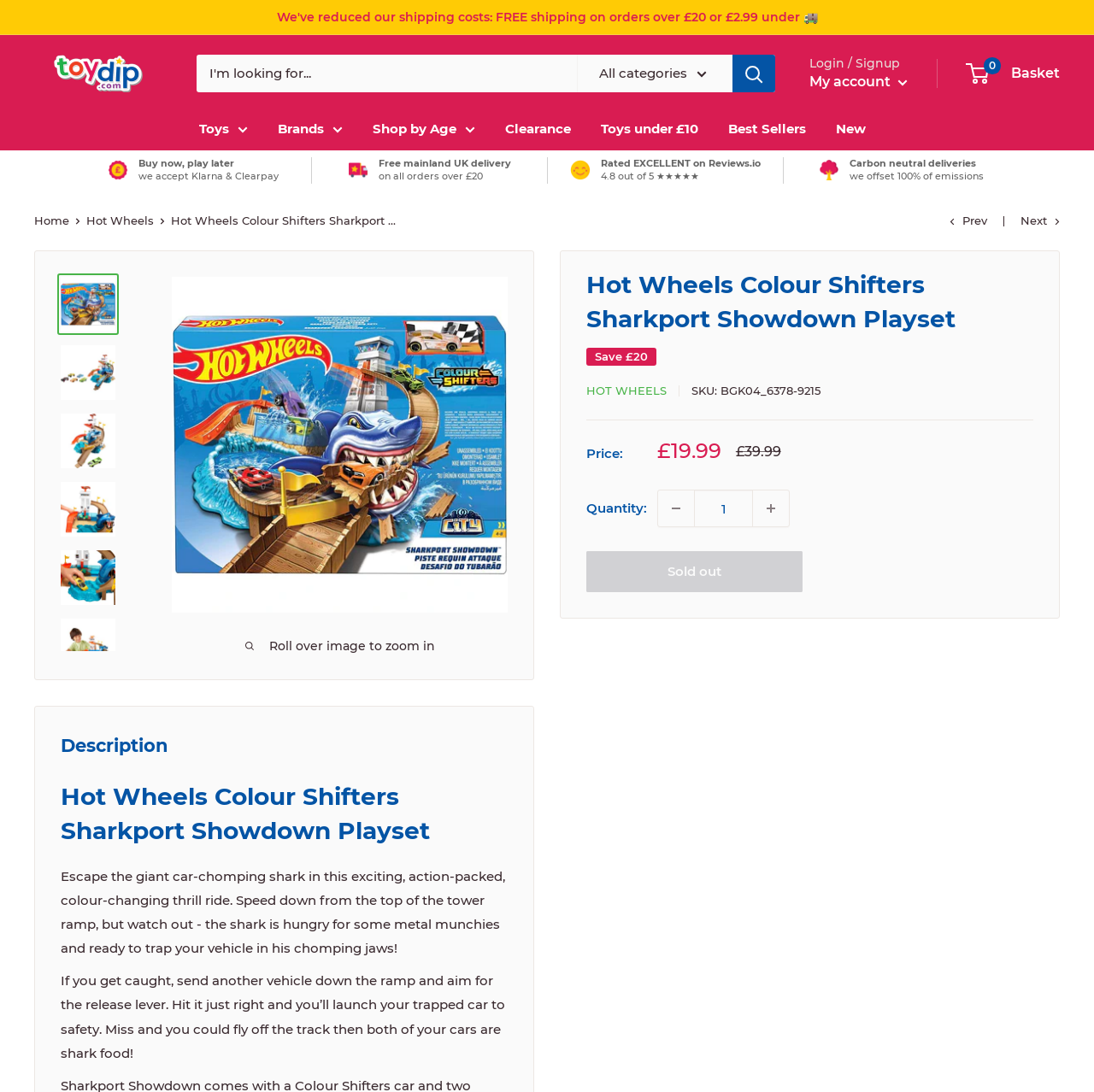Locate the bounding box coordinates of the clickable area needed to fulfill the instruction: "Click on the 'Toys' category".

[0.182, 0.107, 0.226, 0.129]